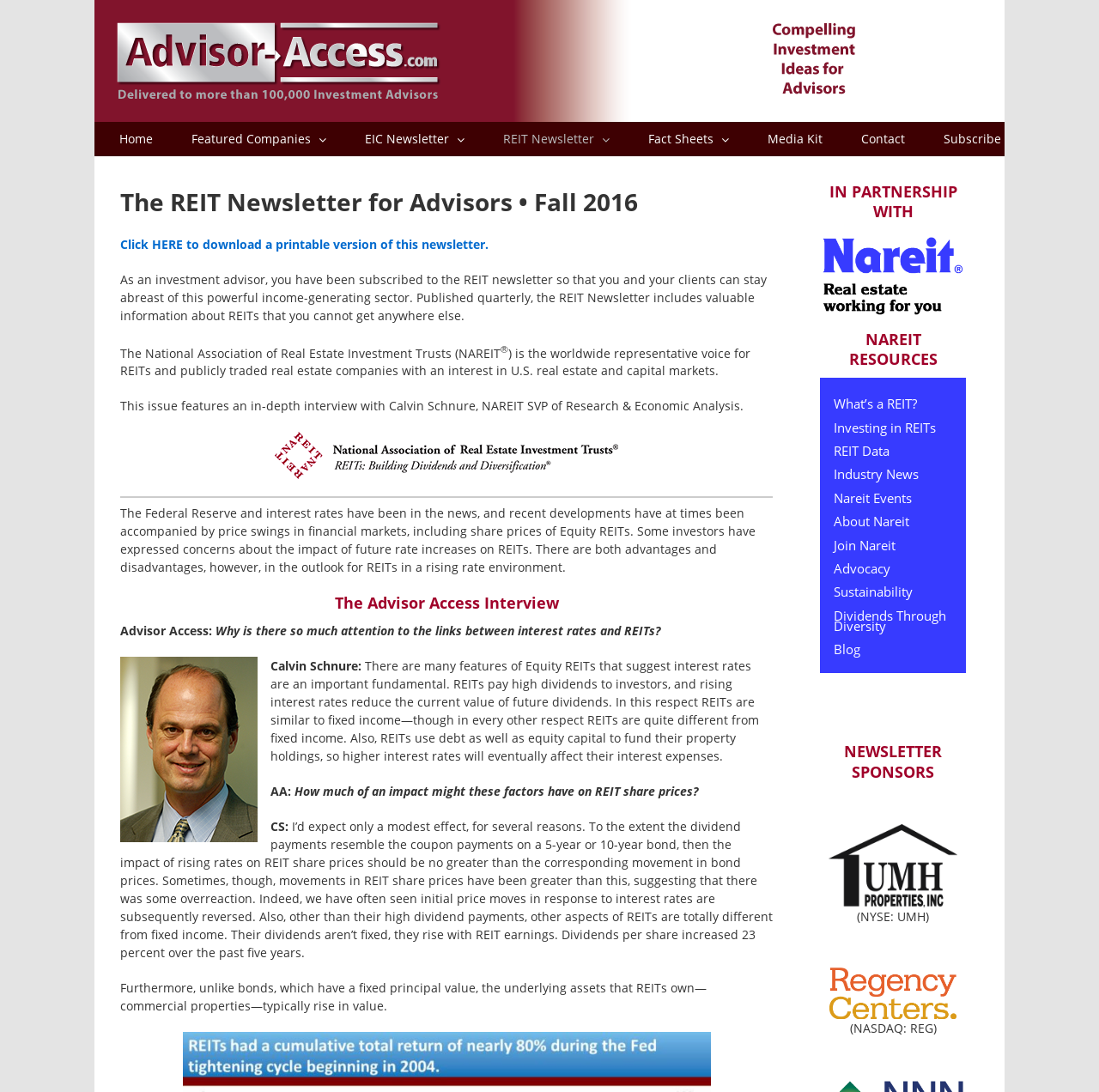Describe in detail what you see on the webpage.

The webpage is a newsletter for advisors, specifically the REIT Newsletter for Advisors, Fall 2016 edition. At the top, there is an Advisor Access logo, followed by a main menu with links to various sections, including Home, Featured Companies, EIC Newsletter, REIT Newsletter, Fact Sheets, Media Kit, Contact, and Subscribe.

Below the main menu, there is a heading that reads "The REIT Newsletter for Advisors • Fall 2016" with a link to download a printable version of the newsletter. The introduction explains that the newsletter is designed to keep investment advisors informed about the REIT sector.

The main content of the newsletter features an in-depth interview with Calvin Schnure, NAREIT SVP of Research & Economic Analysis, discussing the impact of interest rates on REITs. The interview is divided into sections with headings, including "The Advisor Access Interview" and "Why is there so much attention to the links between interest rates and REITs?" The interview includes a photo of Calvin Schnure and his responses to questions about the effect of interest rates on REIT share prices.

On the right-hand side of the page, there is a section titled "IN PARTNERSHIP WITH" featuring a NAREIT logo and links to various NAREIT resources, including "What's a REIT?", "Investing in REITs", "REIT Data", and more. Below this section, there is a list of "NEWSLETTER SPONSORS" with links to their websites.

Throughout the page, there are several images, including the Advisor Access logo, the NAREIT logo, and a photo of Calvin Schnure. The layout is organized, with clear headings and concise text, making it easy to navigate and read.